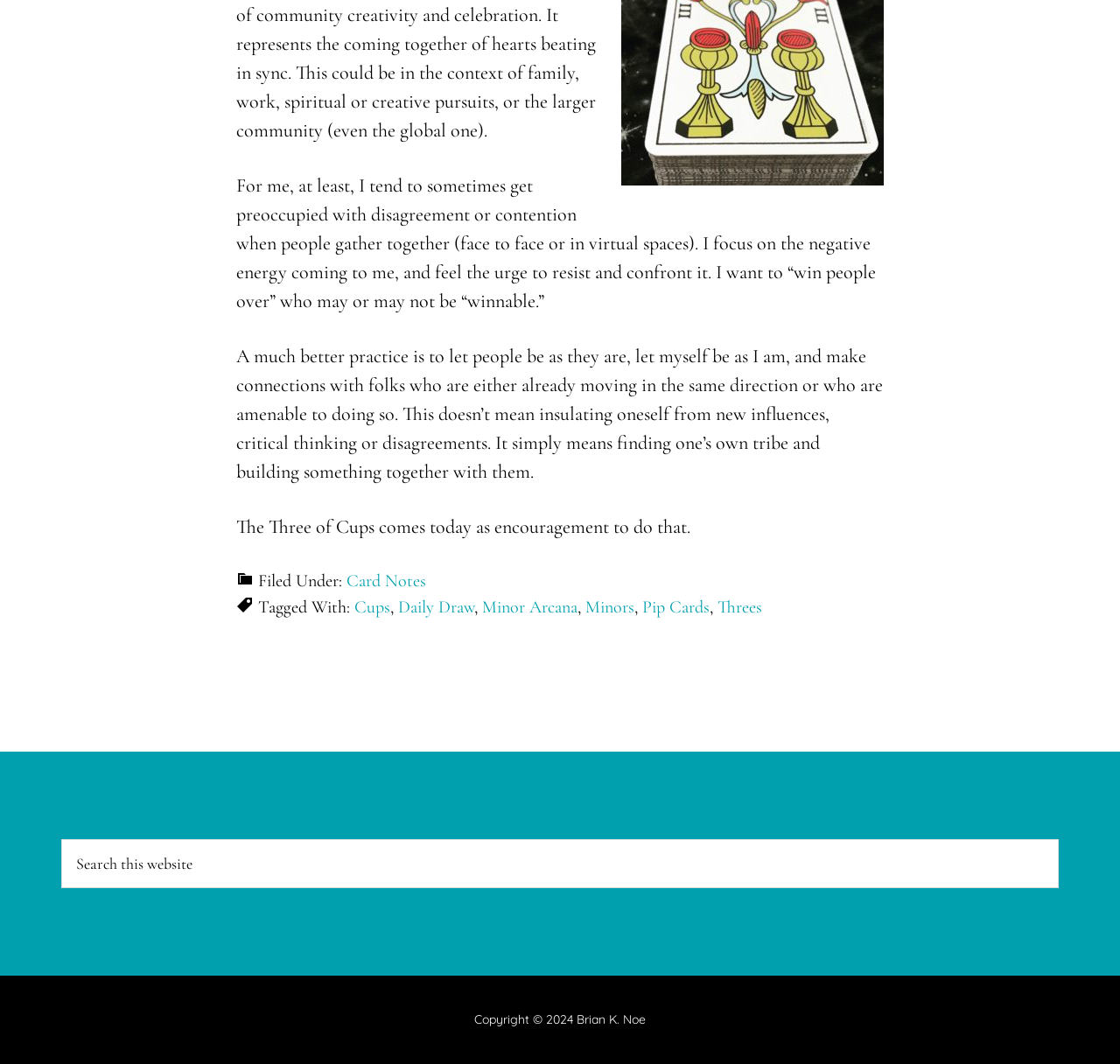Find and provide the bounding box coordinates for the UI element described with: "Minors".

[0.523, 0.561, 0.566, 0.581]